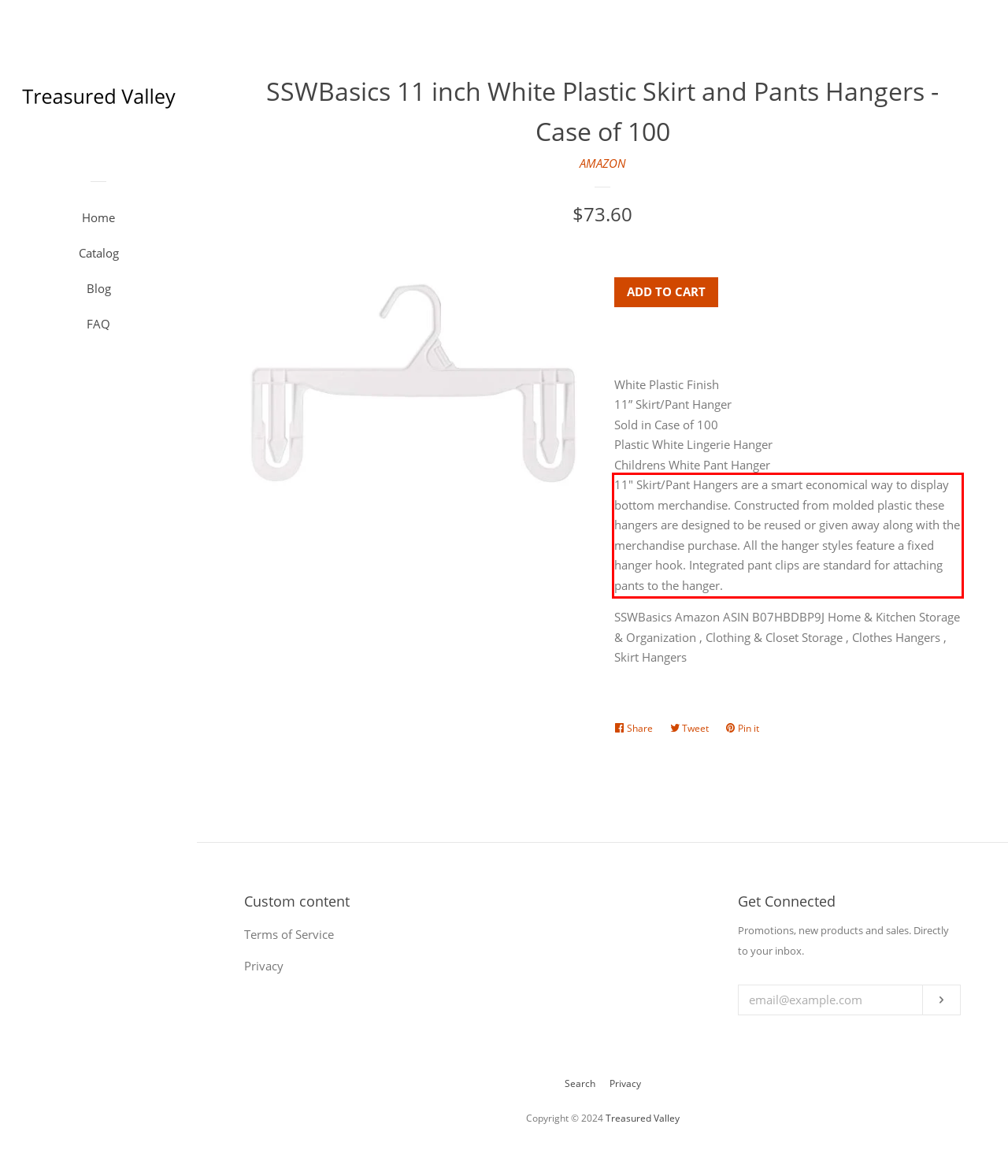Identify and extract the text within the red rectangle in the screenshot of the webpage.

11" Skirt/Pant Hangers are a smart economical way to display bottom merchandise. Constructed from molded plastic these hangers are designed to be reused or given away along with the merchandise purchase. All the hanger styles feature a fixed hanger hook. Integrated pant clips are standard for attaching pants to the hanger.